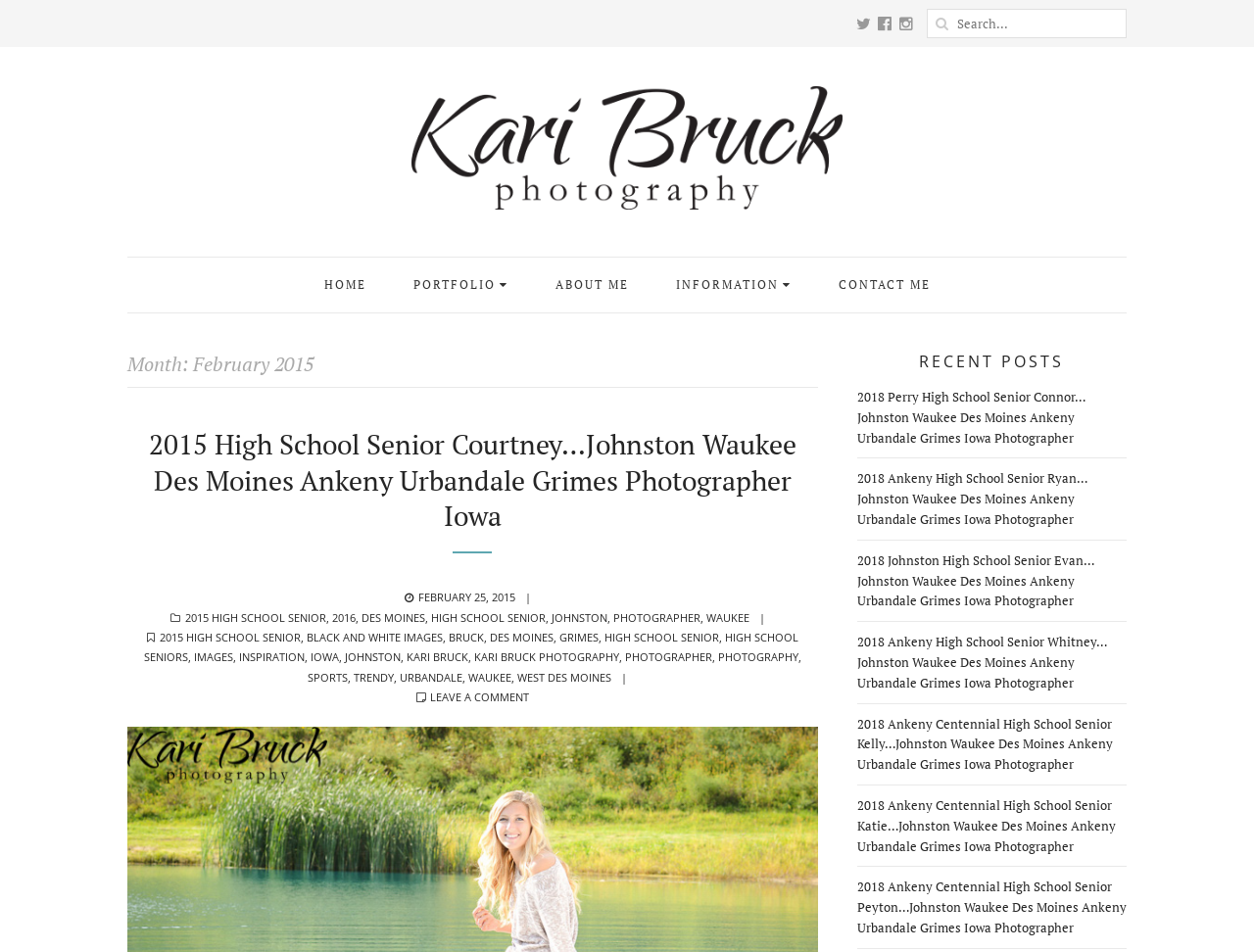Identify the bounding box coordinates for the element you need to click to achieve the following task: "Leave a comment". The coordinates must be four float values ranging from 0 to 1, formatted as [left, top, right, bottom].

[0.343, 0.724, 0.422, 0.74]